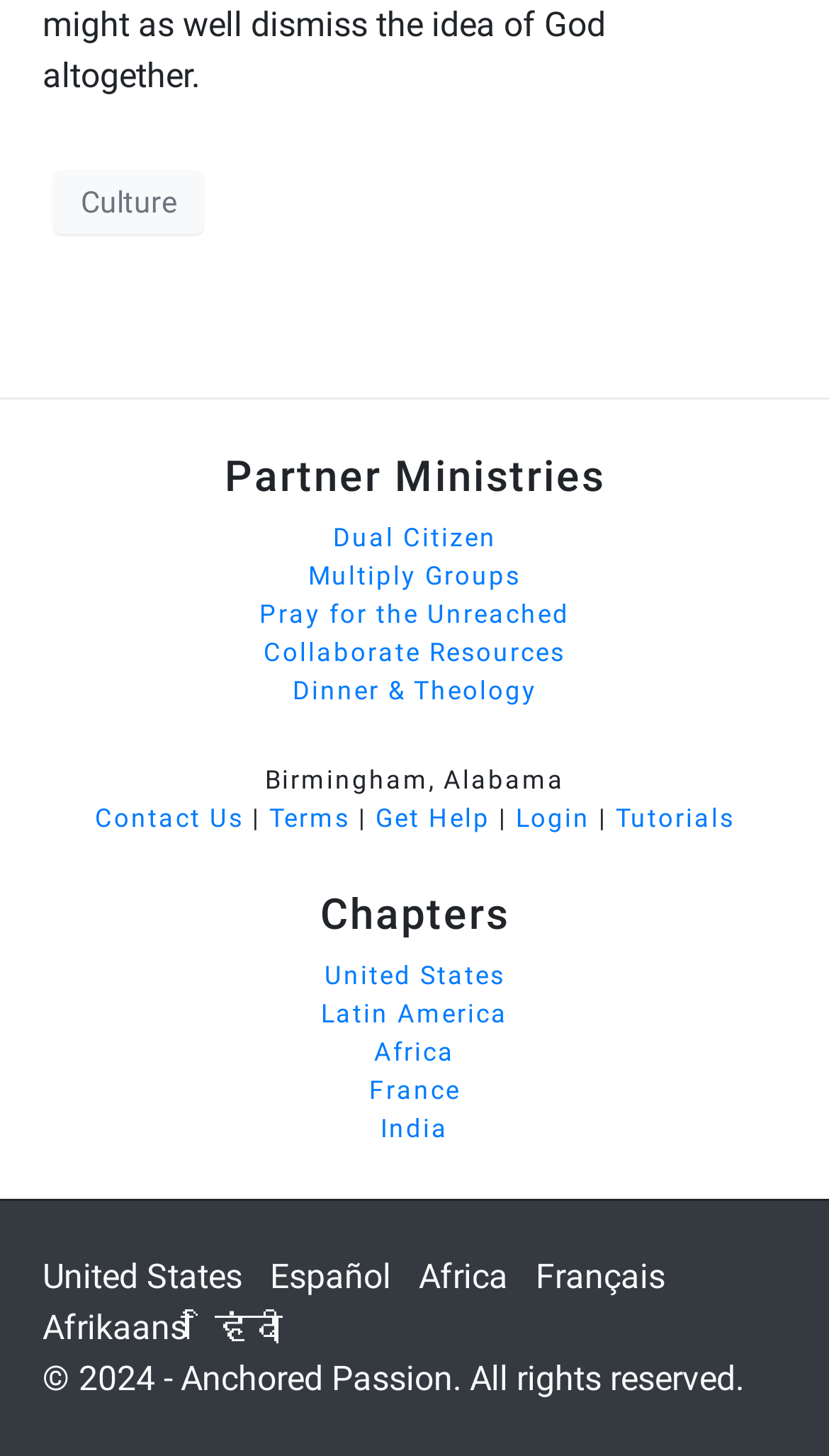Please give a short response to the question using one word or a phrase:
How many language options are available on the webpage?

5